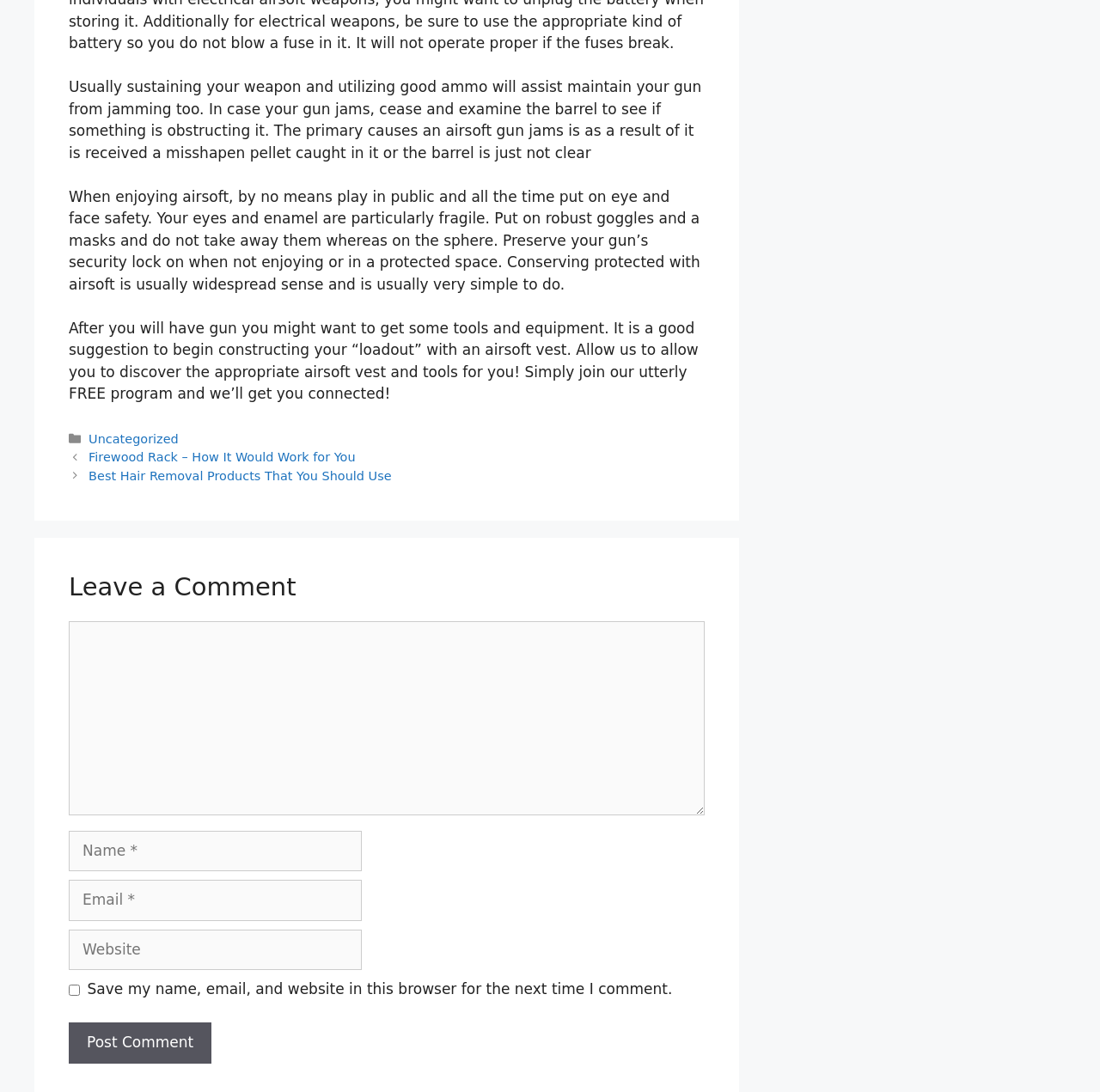Kindly determine the bounding box coordinates for the clickable area to achieve the given instruction: "Click the 'Post Comment' button".

[0.062, 0.937, 0.192, 0.974]